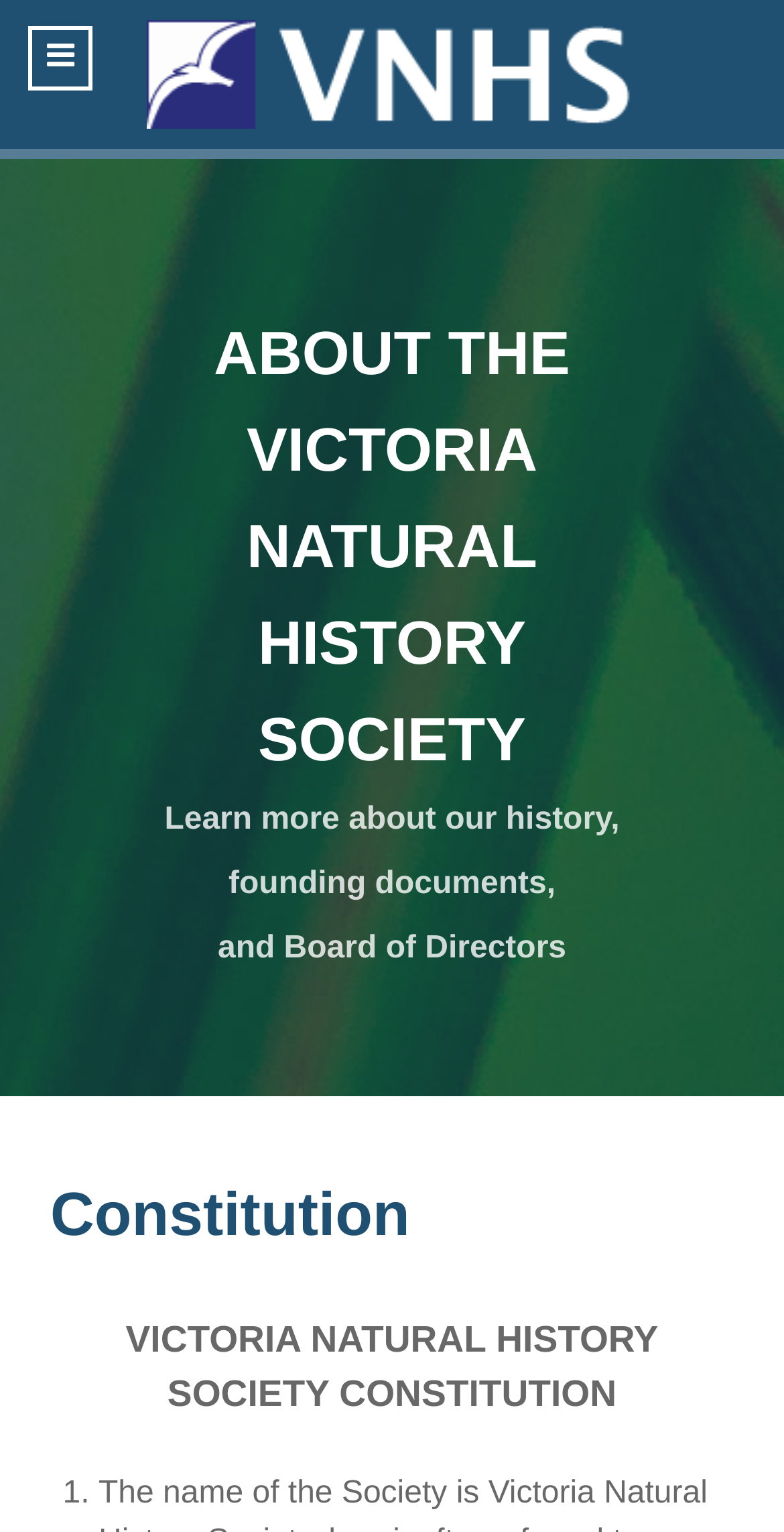Identify the bounding box coordinates for the UI element described as: "aria-label="Isotope." title="Isotope."".

[0.064, 0.013, 0.936, 0.084]